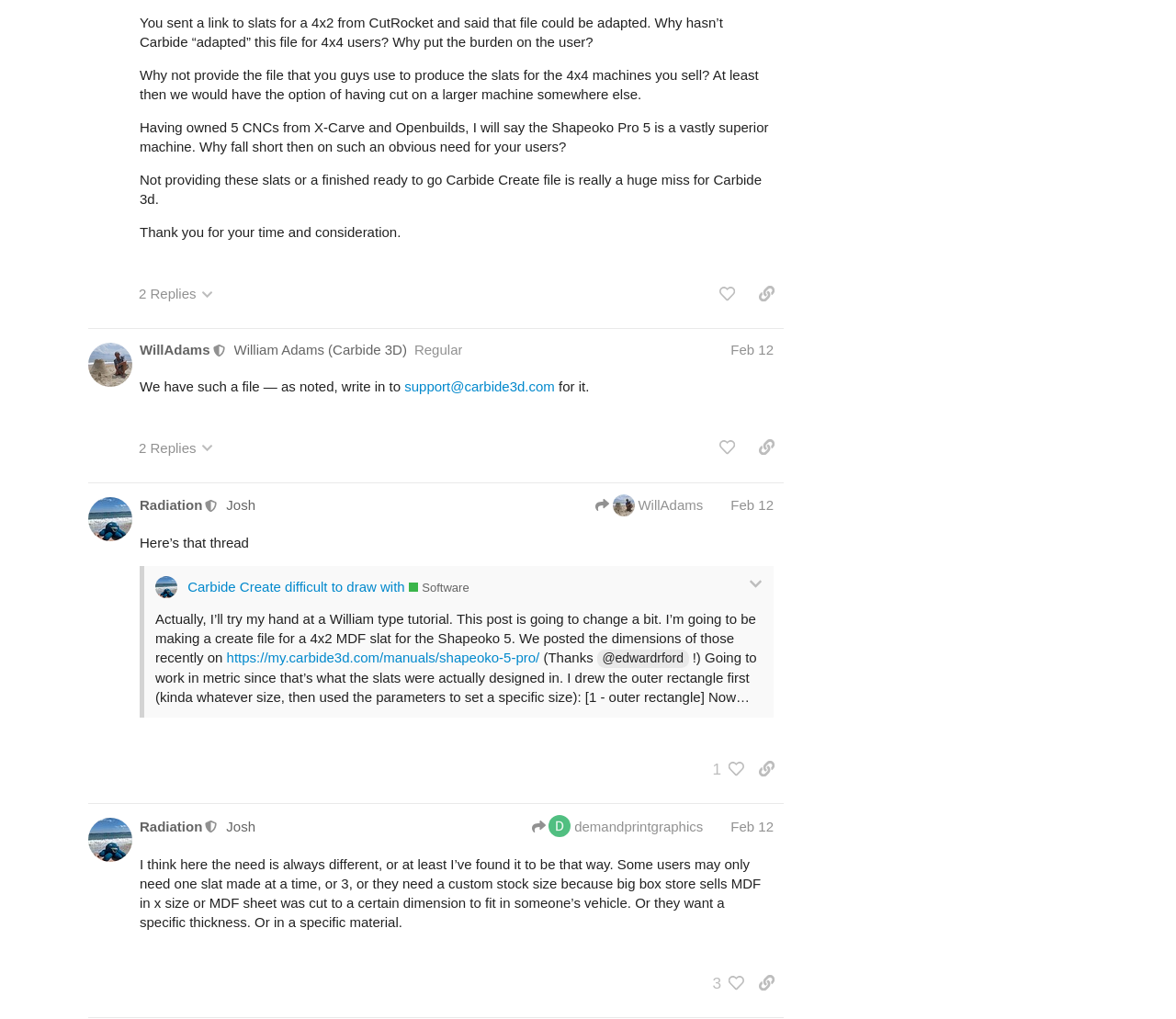Can you identify the bounding box coordinates of the clickable region needed to carry out this instruction: 'Click the 'This post has 2 replies' button'? The coordinates should be four float numbers within the range of 0 to 1, stated as [left, top, right, bottom].

[0.11, 0.272, 0.189, 0.304]